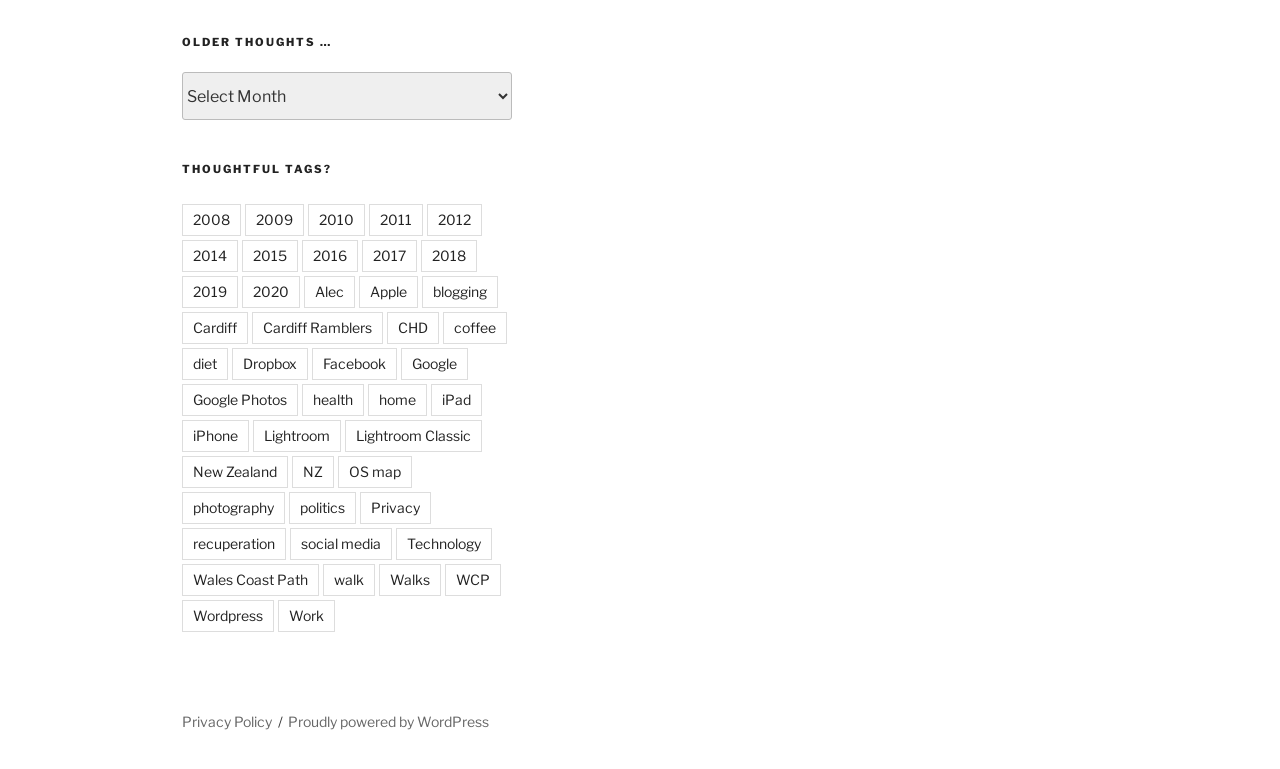Determine the bounding box coordinates of the area to click in order to meet this instruction: "Select a year from the 'THOUGHTFUL TAGS?' section".

[0.142, 0.265, 0.188, 0.306]